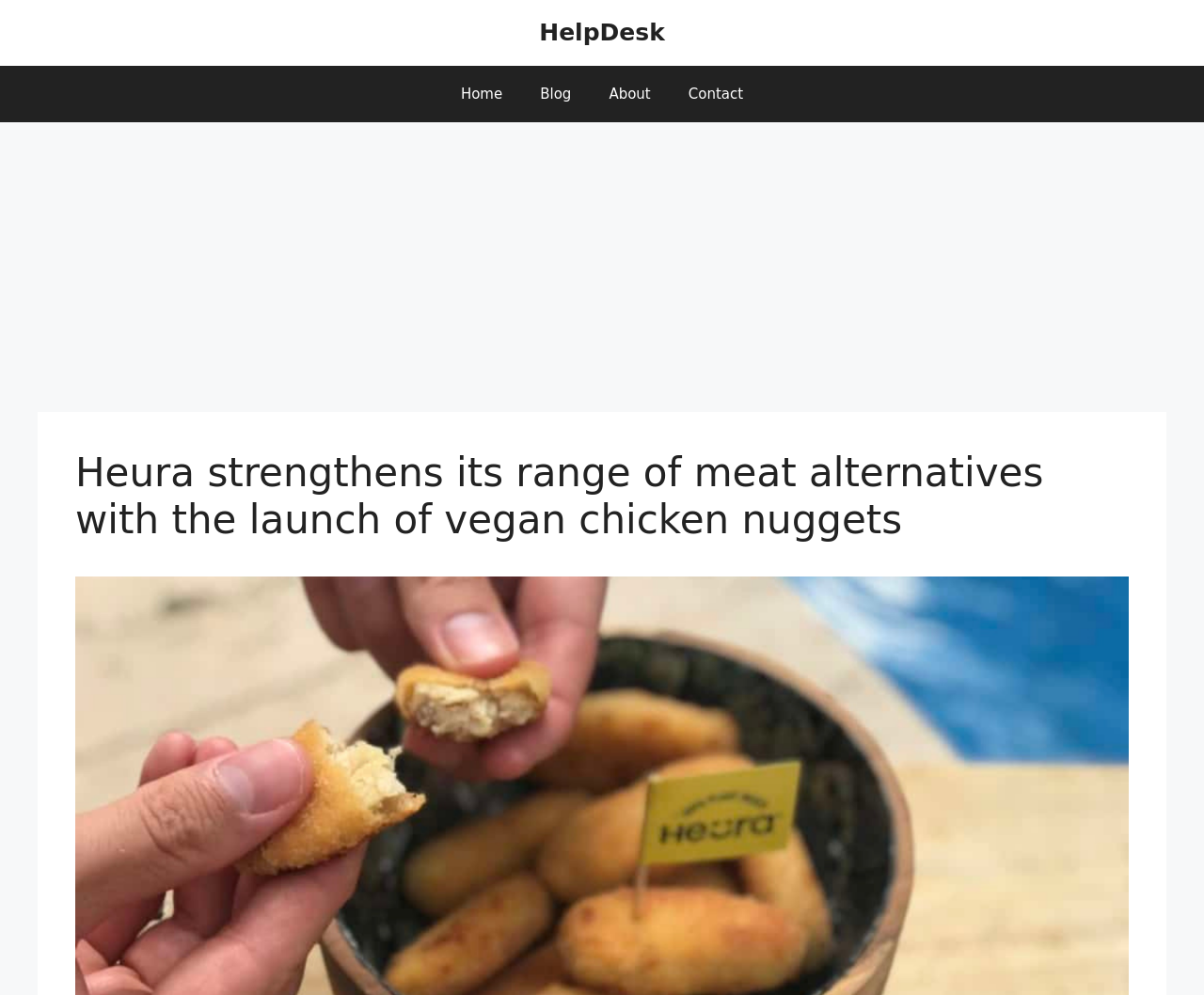What is the position of the 'HelpDesk' link?
Kindly offer a detailed explanation using the data available in the image.

According to the bounding box coordinates, the 'HelpDesk' link has a y1 value of 0.019, which is relatively small compared to other elements. This suggests that the link is positioned near the top of the webpage. Additionally, its x1 value of 0.448 is closer to the right side of the webpage, indicating that the 'HelpDesk' link is positioned top-right.